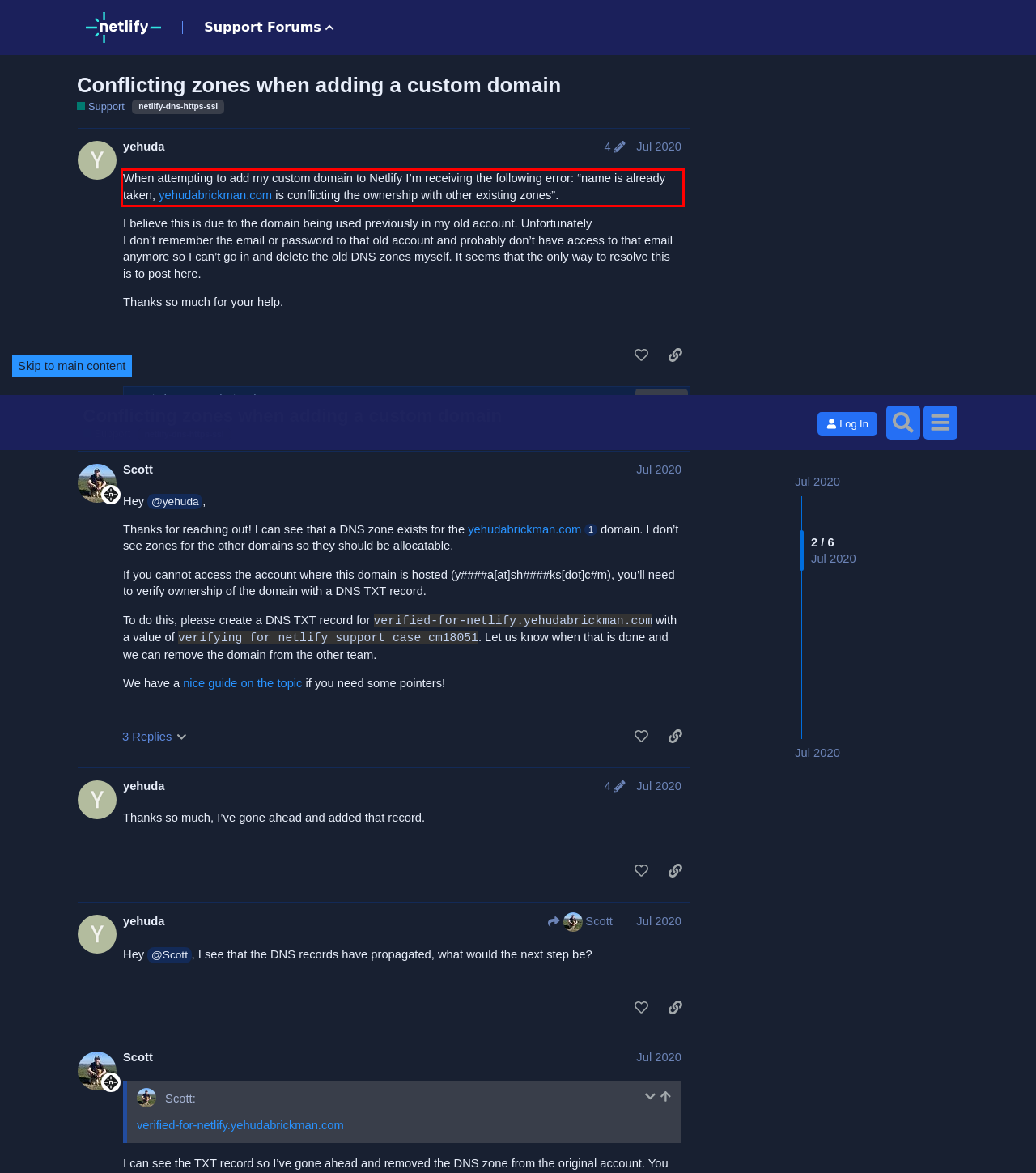In the screenshot of the webpage, find the red bounding box and perform OCR to obtain the text content restricted within this red bounding box.

If you cannot access the account where this domain is hosted (y####a[at]sh####ks[dot]c#m), you’ll need to verify ownership of the domain with a DNS TXT record.